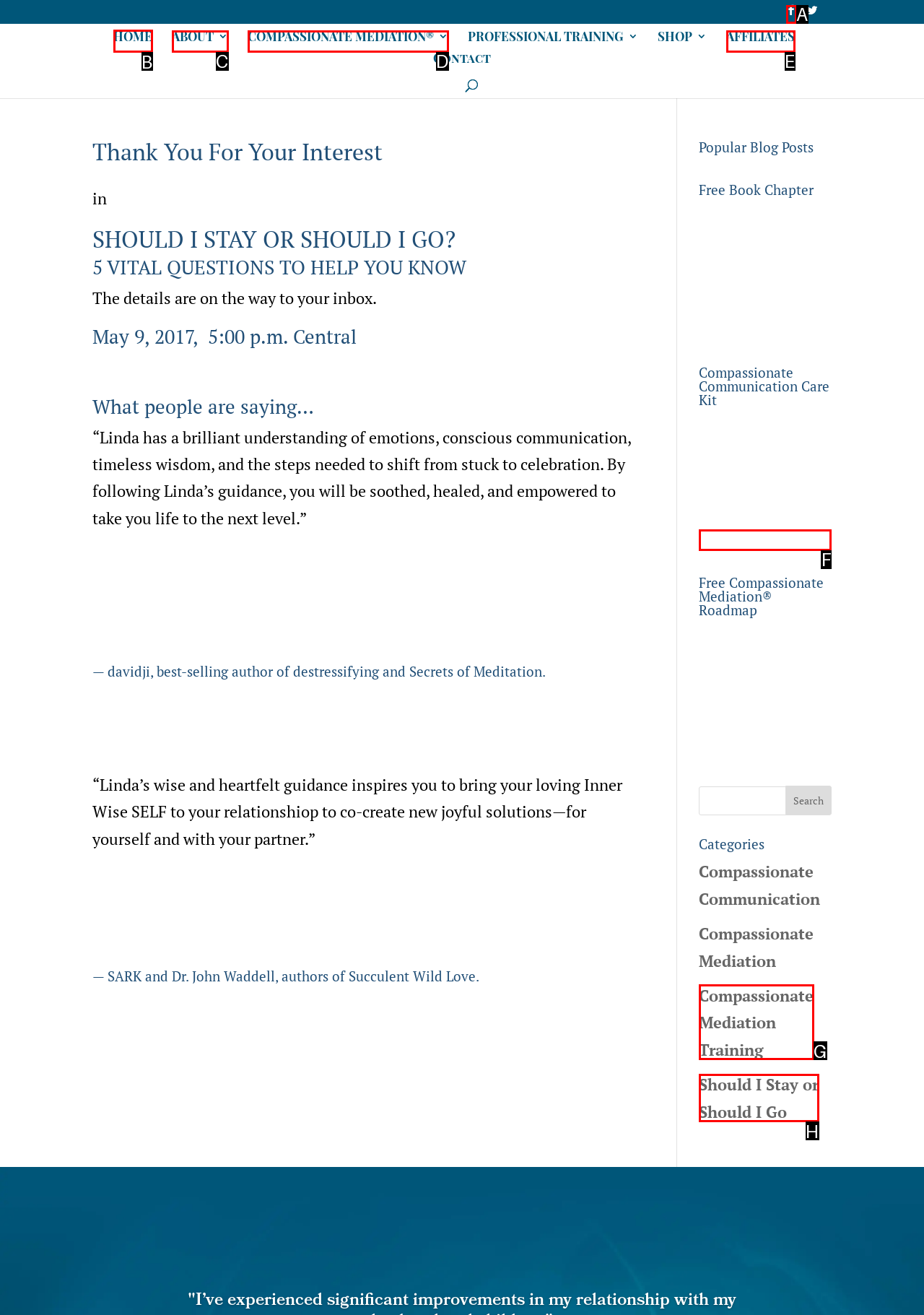From the given options, indicate the letter that corresponds to the action needed to complete this task: Click the HOME link. Respond with only the letter.

B